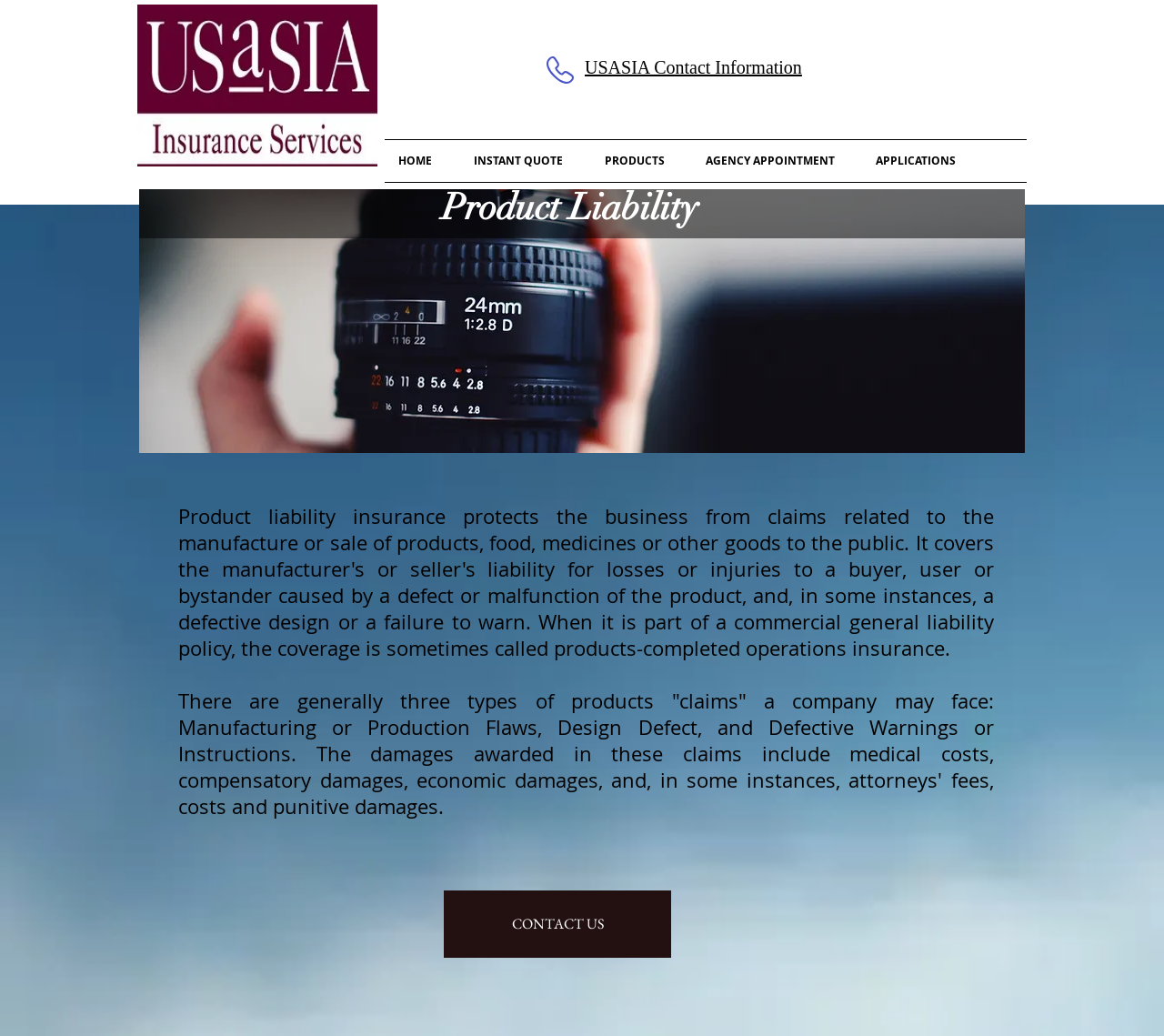Provide the bounding box coordinates of the HTML element described by the text: "PRODUCTS".

[0.508, 0.135, 0.595, 0.176]